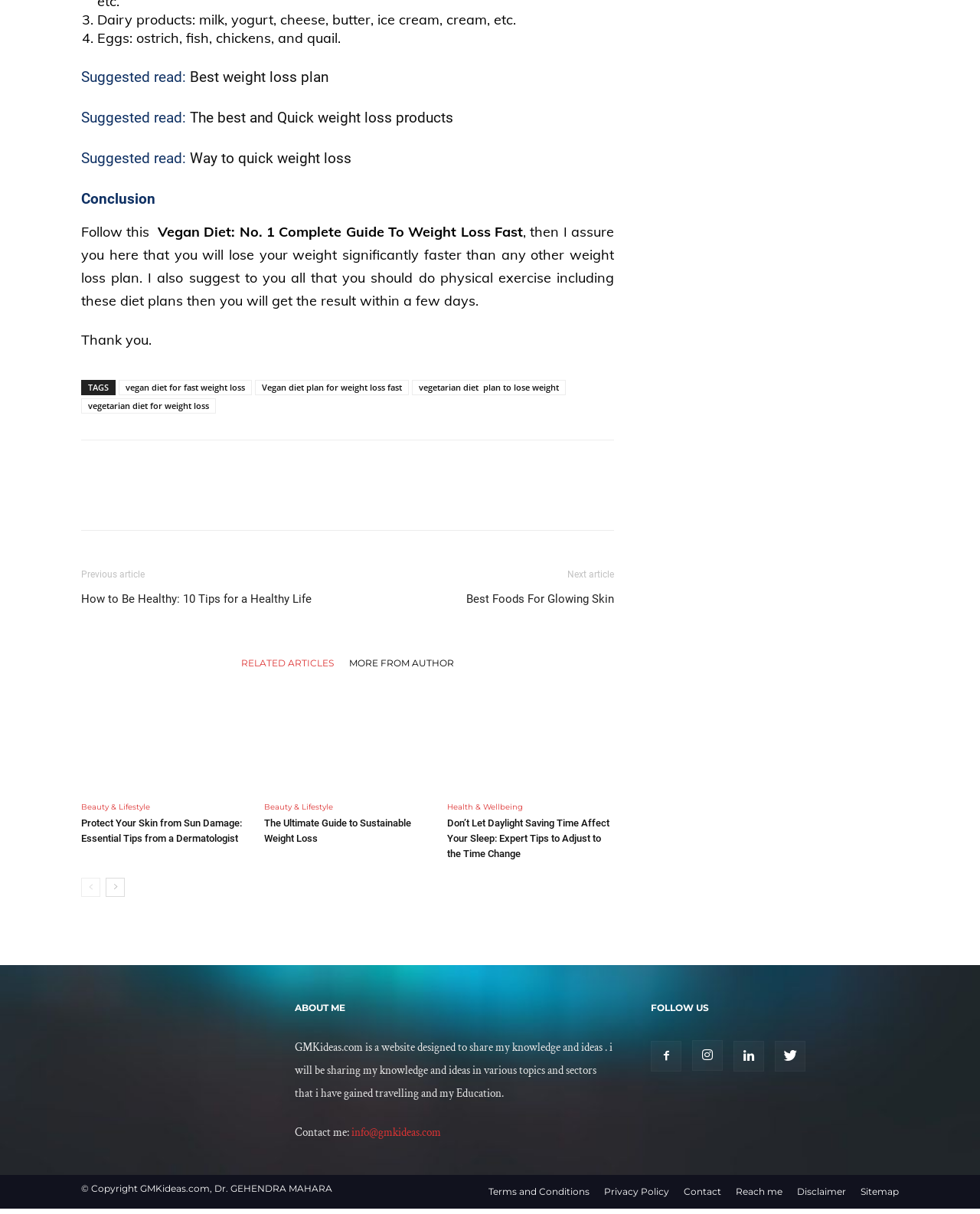Please provide a detailed answer to the question below based on the screenshot: 
How many related articles are there?

The related articles can be found by looking at the links under the heading 'RELATED ARTICLES MORE FROM AUTHOR'. There are three such links: 'Protect Your Skin from Sun Damage: Essential Tips from a Dermatologist', 'The Ultimate Guide to Sustainable Weight Loss', and 'Sleep Tips to Help You Adjust to Daylight Saving Time'.